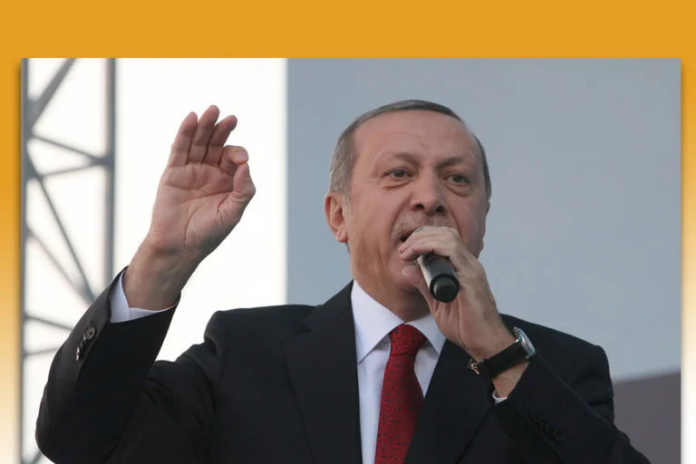Present a detailed portrayal of the image.

In this image, a prominent political figure is captured passionately speaking into a microphone while gesturing with his right hand. He appears to be addressing a crowd, possibly during a public event or rally. Dressed in a formal black suit with a white shirt and a distinctive red tie, he conveys a sense of authority and charisma. The backdrop features a blurred scene, suggesting an outdoor setting, which complements the vibrant colors that frame the image. This moment highlights his role in political discourse, often characterized by strong rhetoric and impactful speeches, particularly in relation to significant issues surrounding governance and civil rights. The image serves to emphasize his engagement with supporters and the broader political landscape.